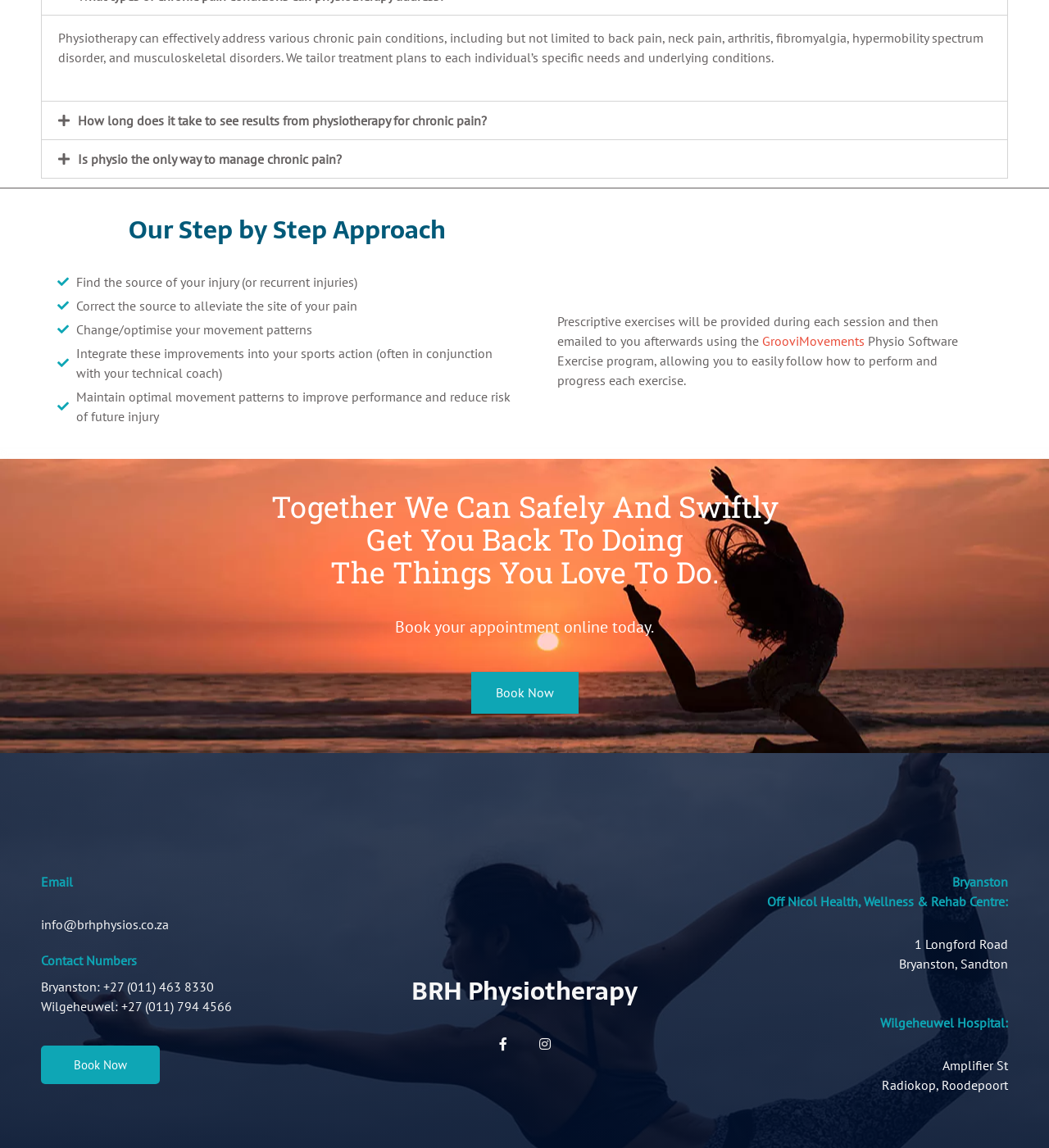Locate the bounding box of the UI element described in the following text: "Book Now".

[0.039, 0.911, 0.152, 0.944]